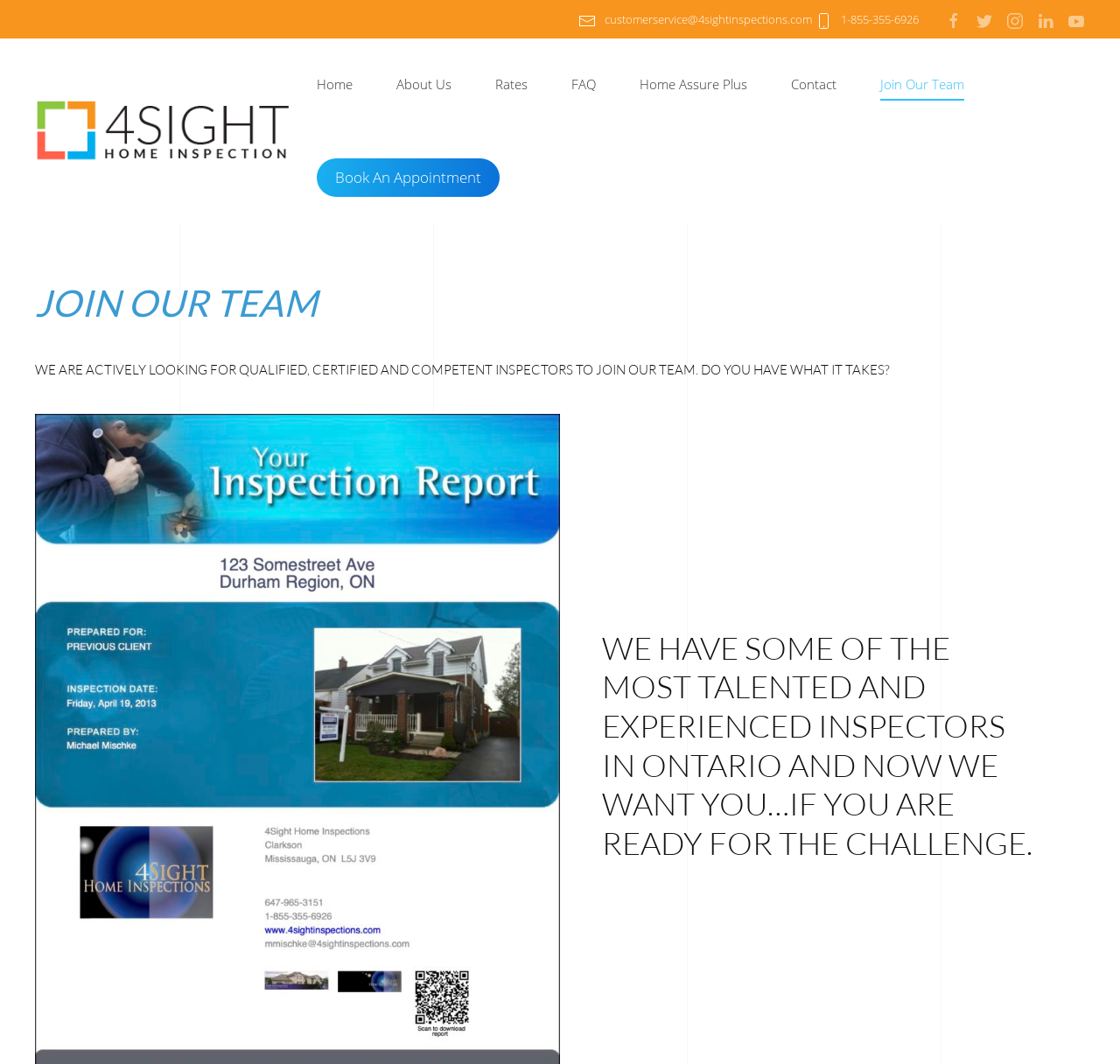What is the company's name?
Provide an in-depth answer to the question, covering all aspects.

The root element of the webpage is labeled as 'Join Our Team - 4Sight Home Inspection', which suggests that the company's name is 4Sight Home Inspection.